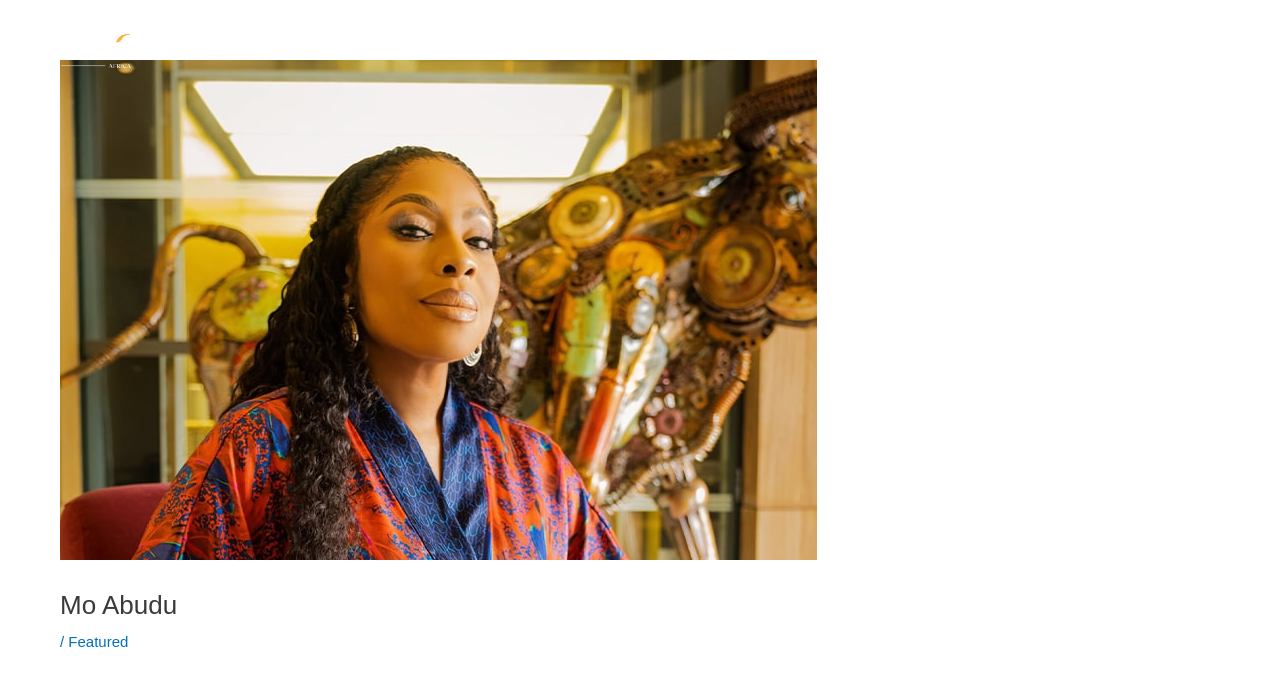From the screenshot, find the bounding box of the UI element matching this description: "Contact". Supply the bounding box coordinates in the form [left, top, right, bottom], each a float between 0 and 1.

[0.876, 0.027, 0.952, 0.097]